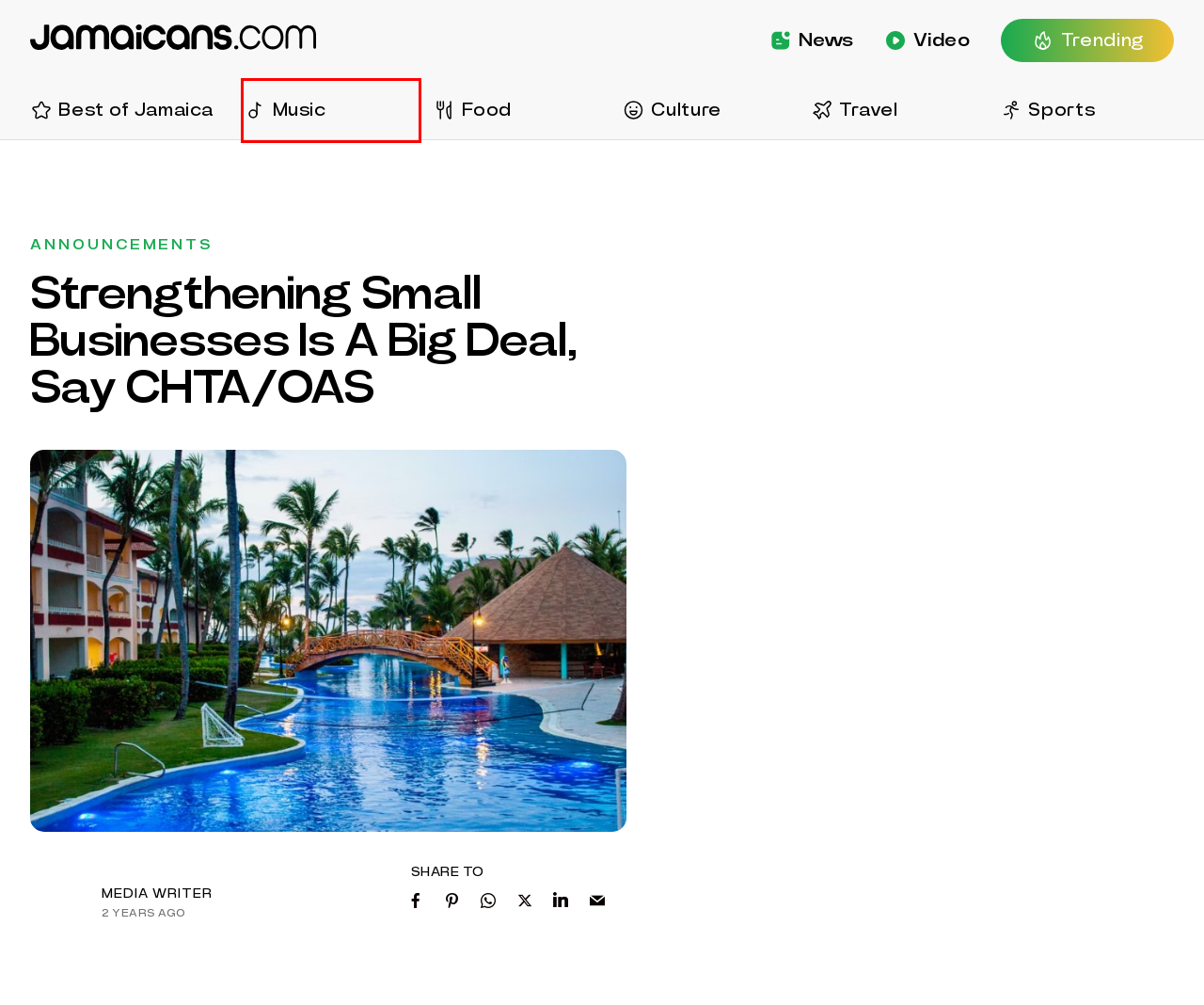Provided is a screenshot of a webpage with a red bounding box around an element. Select the most accurate webpage description for the page that appears after clicking the highlighted element. Here are the candidates:
A. Culture - Jamaicans and Jamaica - Jamaicans.com
B. Sports - Jamaicans and Jamaica - Jamaicans.com
C. Music - Jamaicans and Jamaica - Jamaicans.com
D. Best of Jamaica - Jamaicans and Jamaica - Jamaicans.com
E. News - Home - Jamaican News
F. Trending - Jamaicans and Jamaica - Jamaicans.com
G. Food - Jamaicans and Jamaica - Jamaicans.com
H. Videos Archive - Jamaicans and Jamaica - Jamaicans.com

C